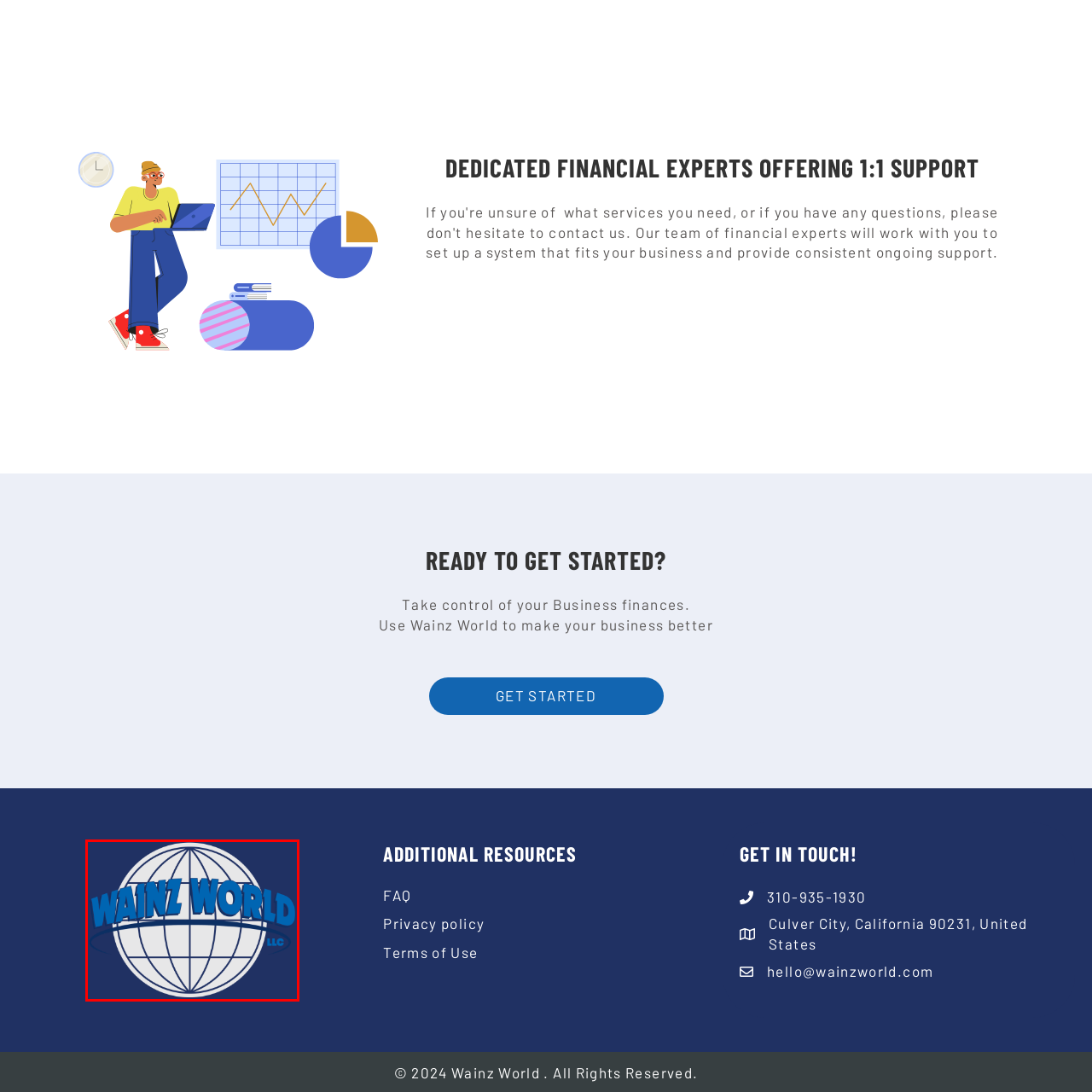Examine the image within the red border, What does the globe design in the logo symbolize? 
Please provide a one-word or one-phrase answer.

Global reach and connectivity